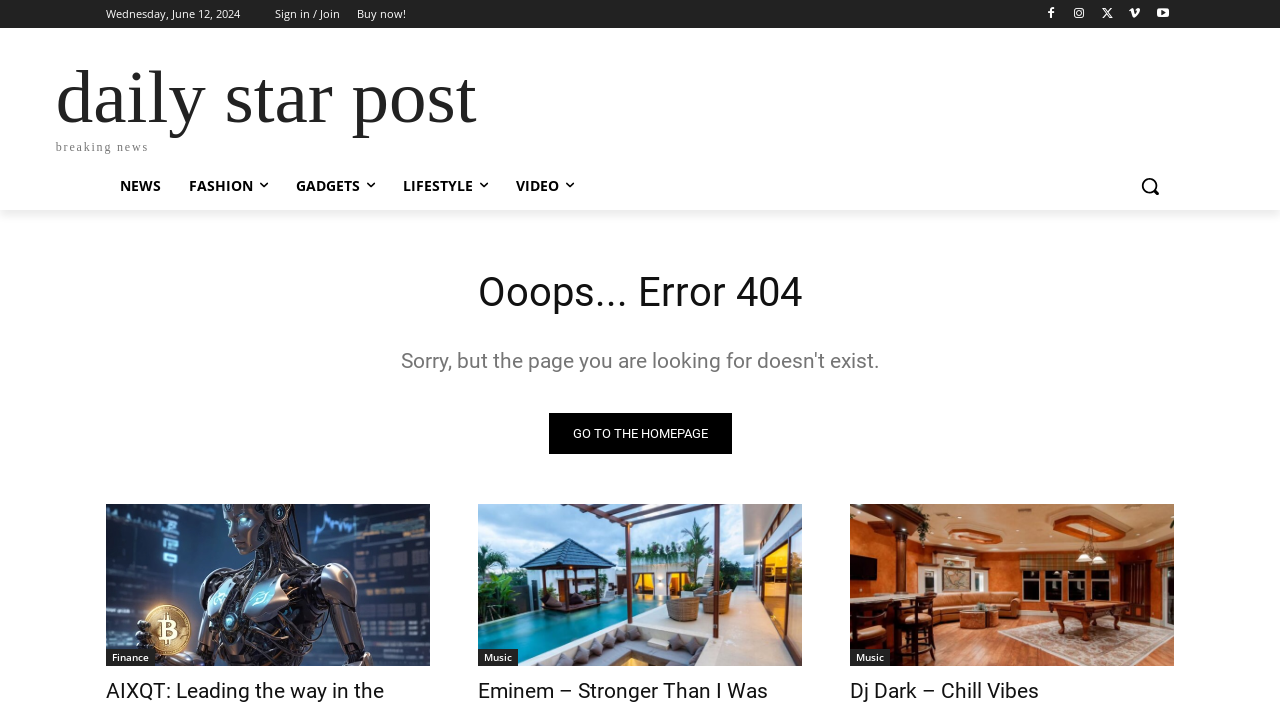Respond to the following query with just one word or a short phrase: 
What is the search button icon?

magnifying glass